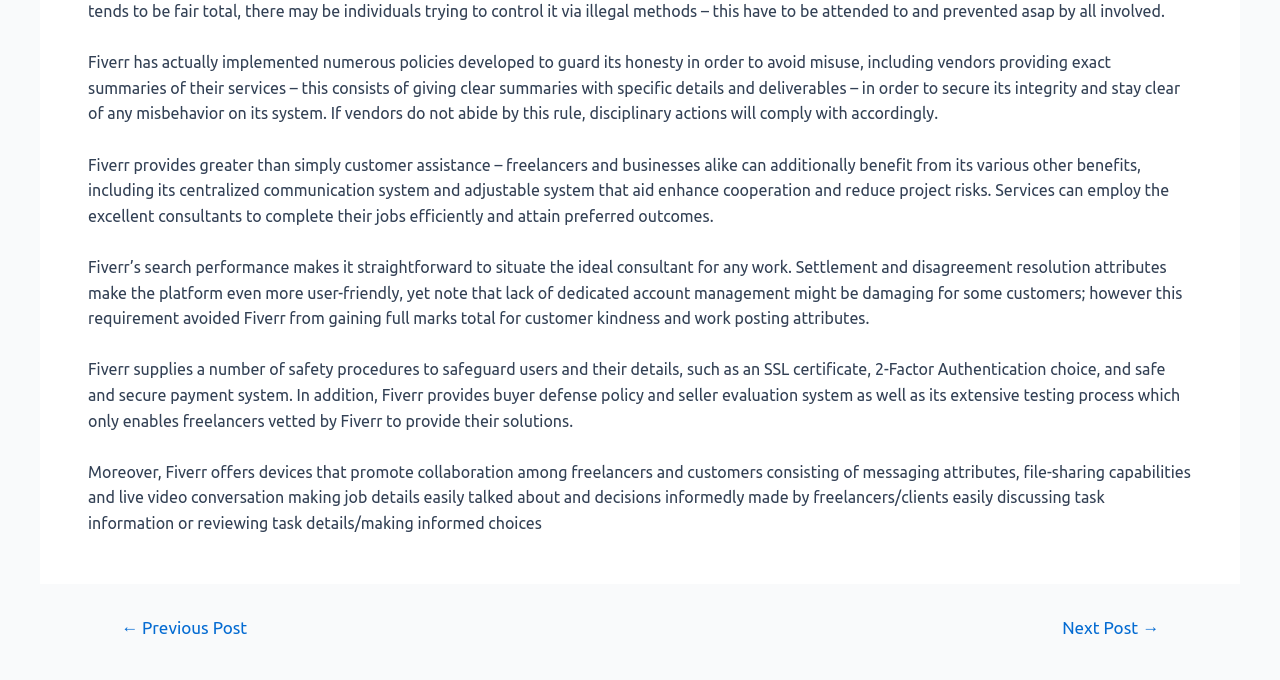Locate the UI element described by Easy Hair Loss Cure and provide its bounding box coordinates. Use the format (top-left x, top-left y, bottom-right x, bottom-right y) with all values as floating point numbers between 0 and 1.

None